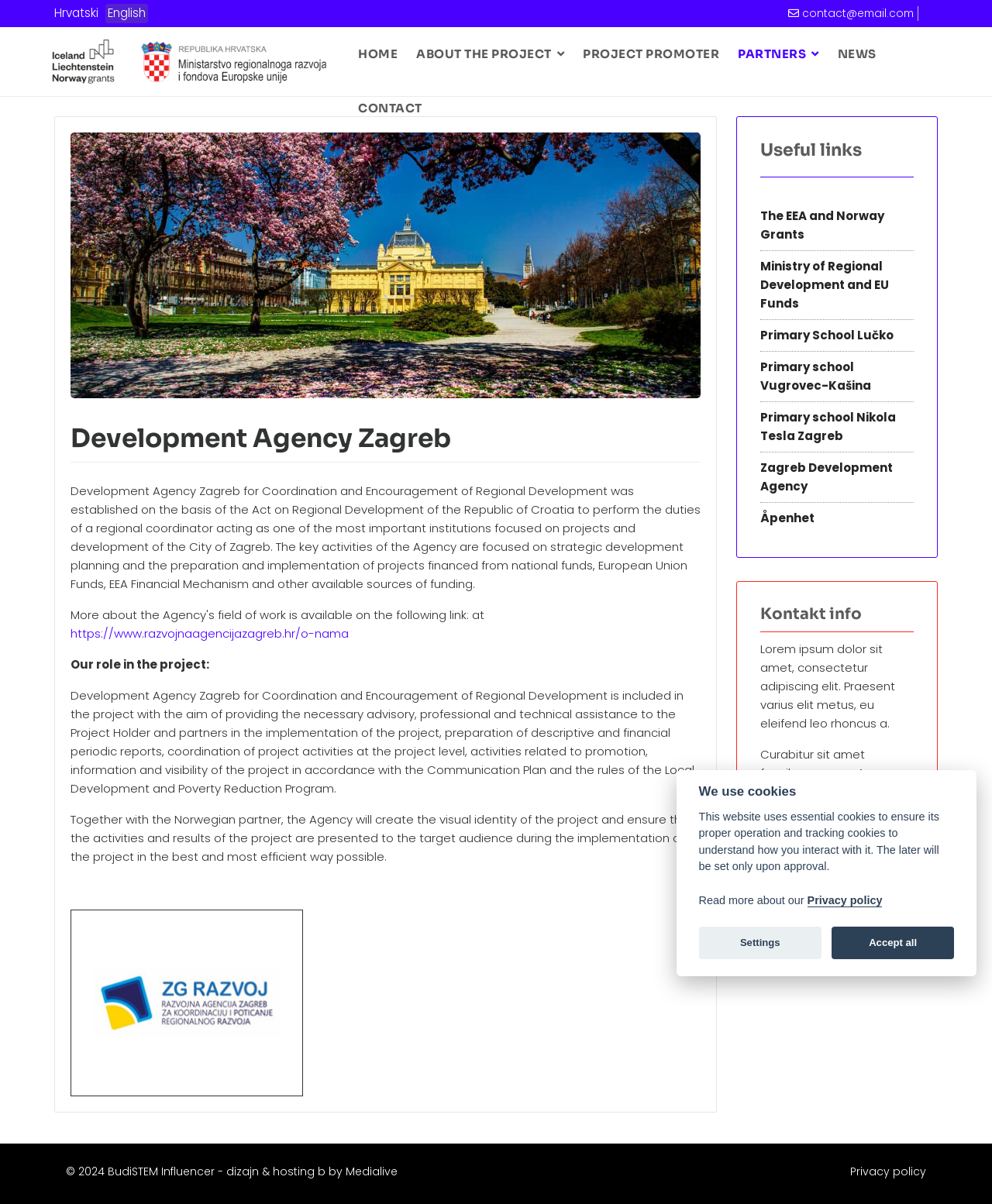Pinpoint the bounding box coordinates of the clickable area needed to execute the instruction: "Contact the project holder via email". The coordinates should be specified as four float numbers between 0 and 1, i.e., [left, top, right, bottom].

[0.809, 0.005, 0.926, 0.017]